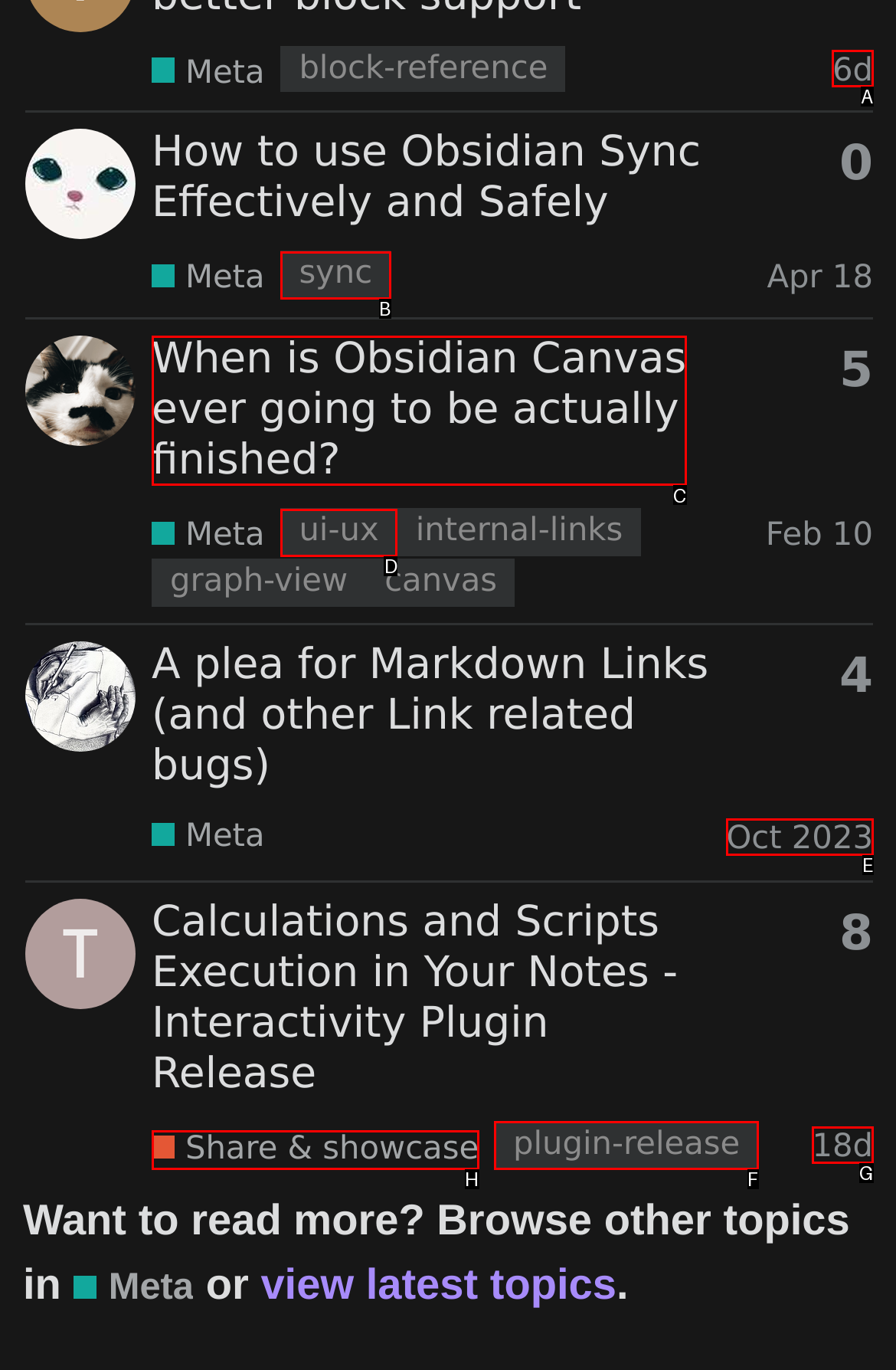Choose the option that aligns with the description: 6d
Respond with the letter of the chosen option directly.

A